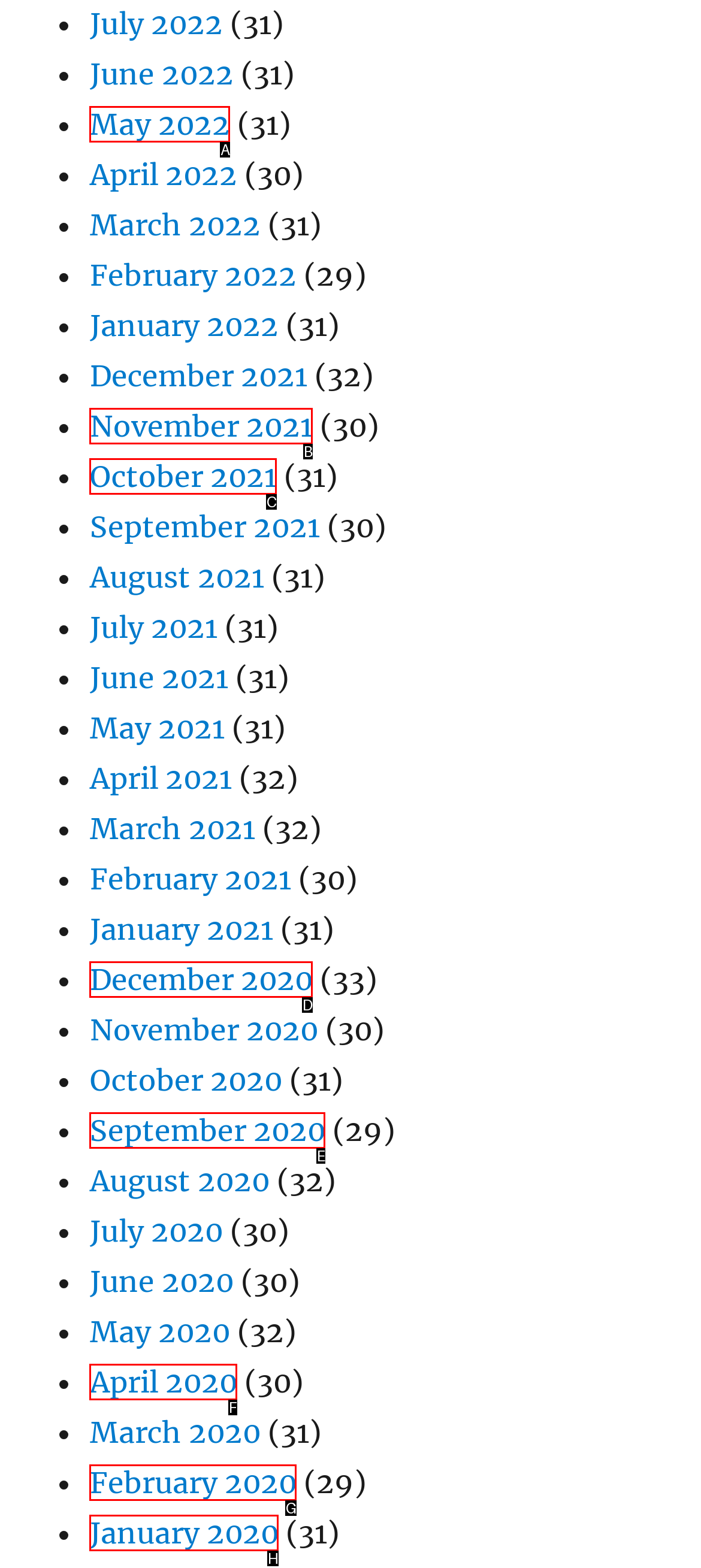From the provided choices, determine which option matches the description: Lund University. Respond with the letter of the correct choice directly.

None